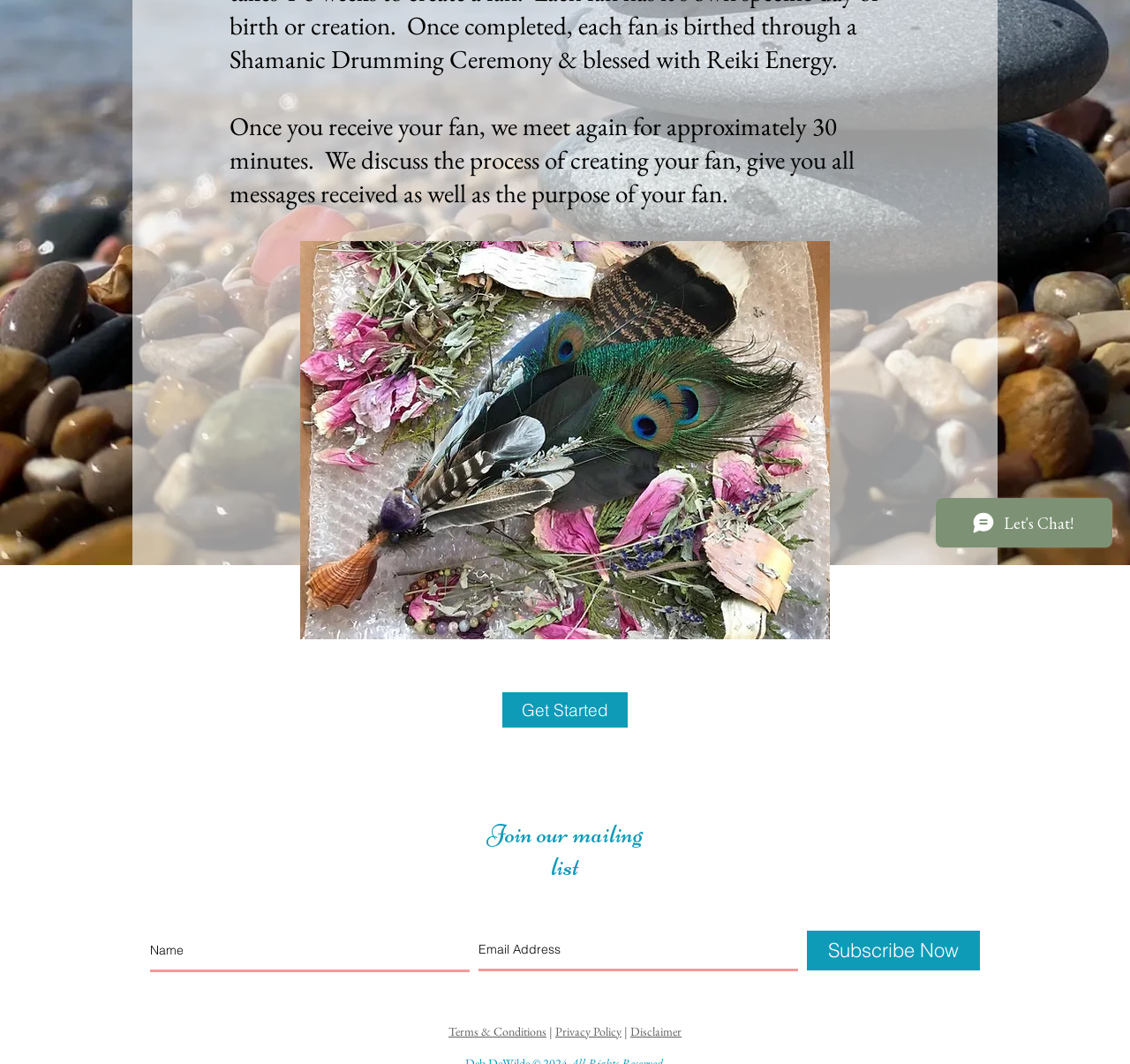Given the element description, predict the bounding box coordinates in the format (top-left x, top-left y, bottom-right x, bottom-right y). Make sure all values are between 0 and 1. Here is the element description: Disclaimer

[0.558, 0.962, 0.603, 0.977]